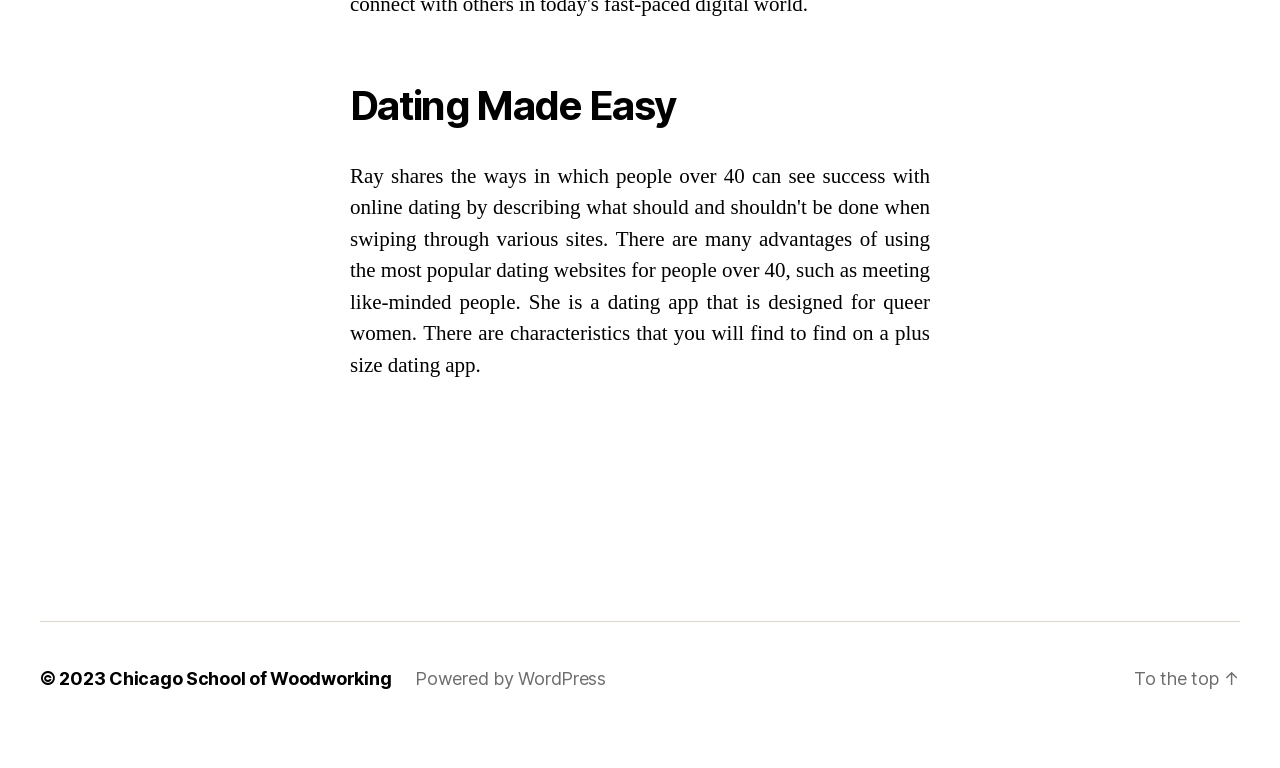What platform is powering the webpage?
Can you give a detailed and elaborate answer to the question?

The webpage is powered by WordPress, as indicated by the link 'Powered by WordPress' present at the bottom of the webpage.